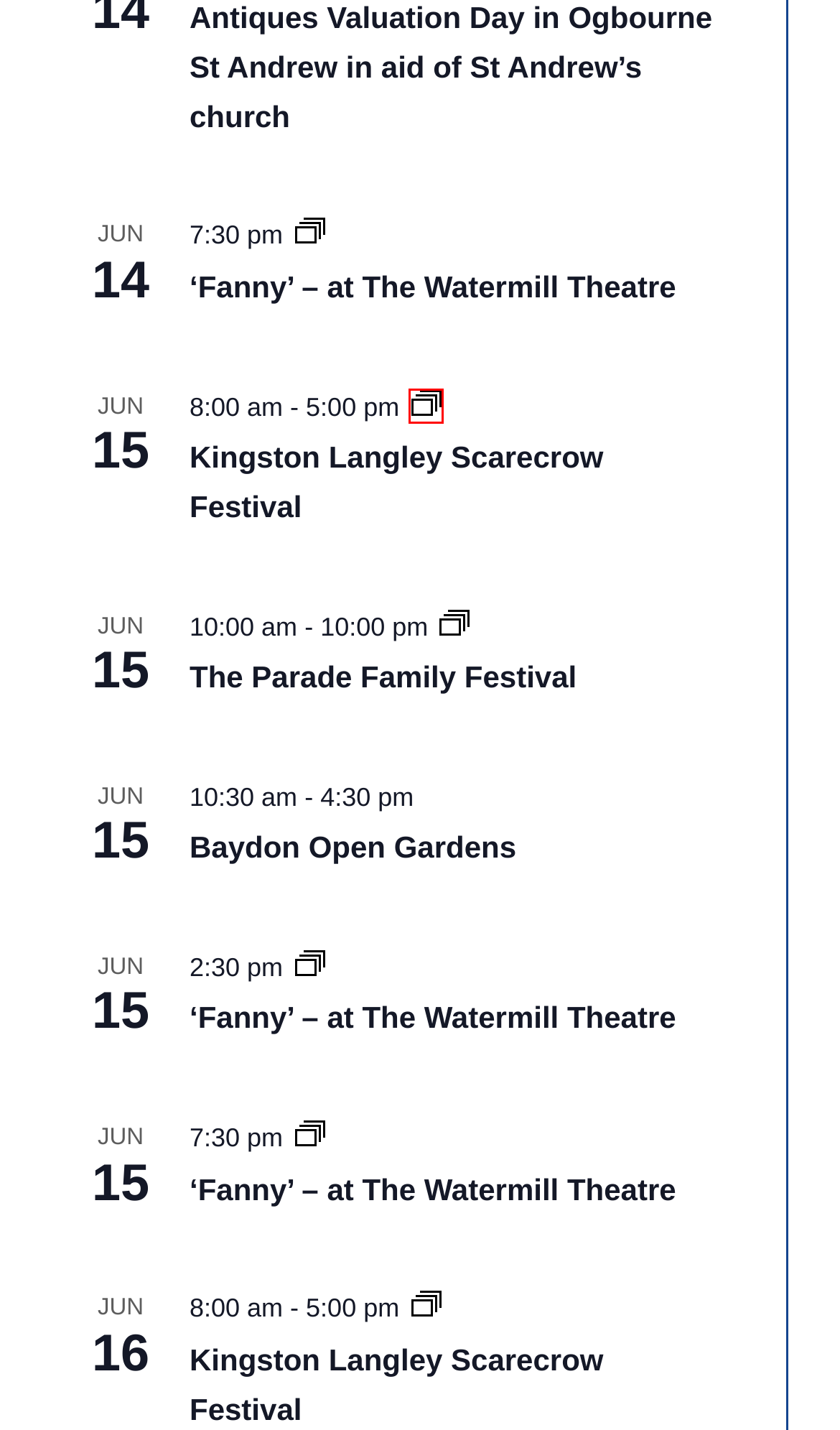Analyze the screenshot of a webpage featuring a red rectangle around an element. Pick the description that best fits the new webpage after interacting with the element inside the red bounding box. Here are the candidates:
A. The Parade Family Festival - Marlborough News
B. Antiques Valuation Day in Ogbourne St Andrew in aid of St Andrew's church - Marlborough News
C. Home | Fraser's Budgens
D. marlborough.news ltd
E. 'Fanny' - at The Watermill Theatre Copy - Marlborough News
F. Kingston Langley Scarecrow Festival - Marlborough News
G. Wagon Yard artists prepare for Marlborough Open Studios 2019 - Marlborough News
H. Baydon Open Gardens - Marlborough News

F